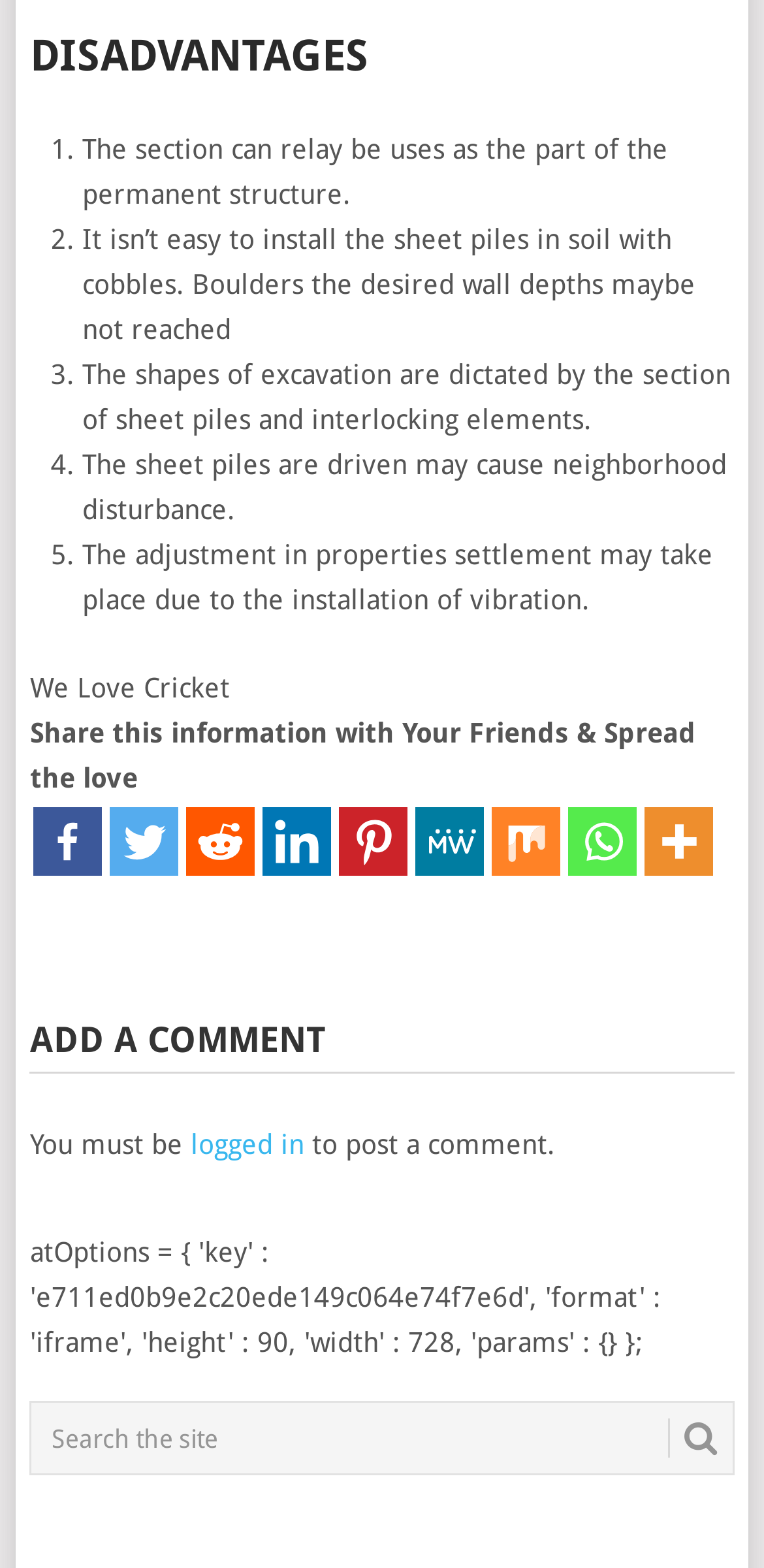Can you find the bounding box coordinates for the element that needs to be clicked to execute this instruction: "Log in to post a comment"? The coordinates should be given as four float numbers between 0 and 1, i.e., [left, top, right, bottom].

[0.249, 0.72, 0.398, 0.74]